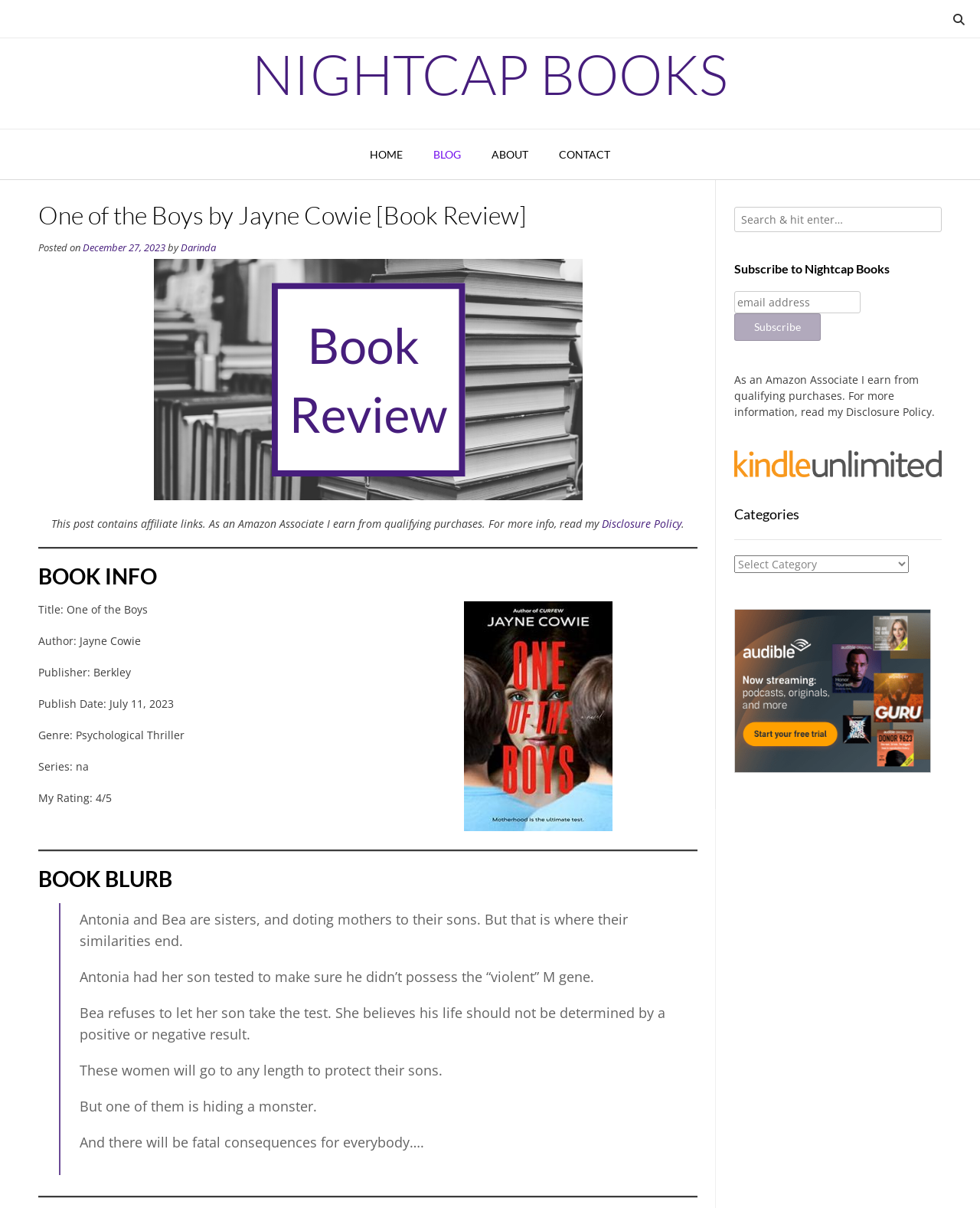Please determine the bounding box coordinates of the element's region to click for the following instruction: "Click the NIGHTCAP BOOKS link".

[0.257, 0.038, 0.743, 0.084]